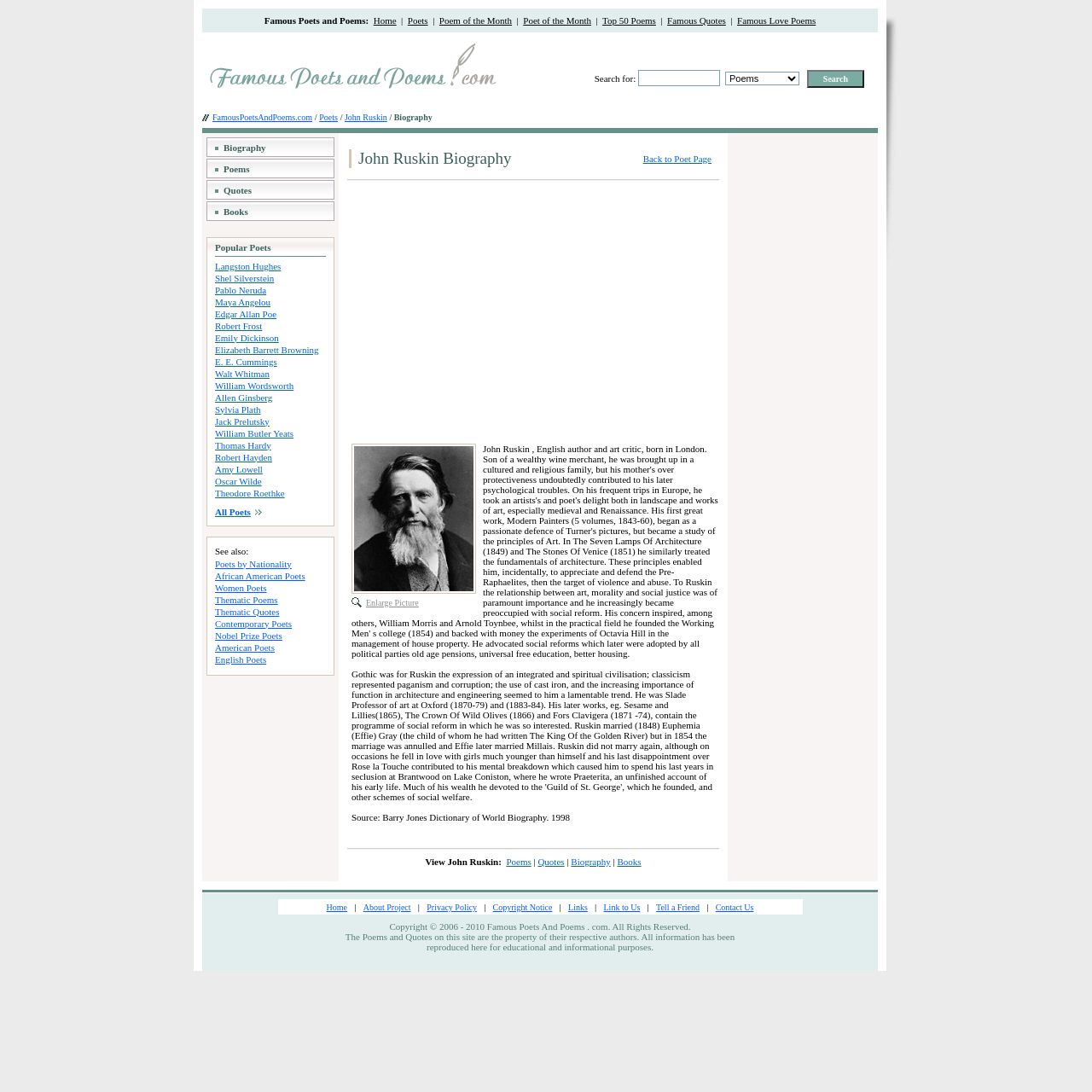Identify the bounding box coordinates for the element that needs to be clicked to fulfill this instruction: "Read John Ruskin's biography". Provide the coordinates in the format of four float numbers between 0 and 1: [left, top, right, bottom].

[0.205, 0.13, 0.243, 0.14]